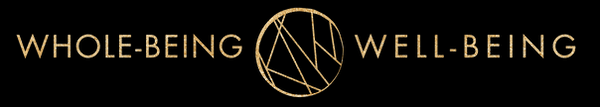Explain in detail what you see in the image.

The image features a visually striking logo that emphasizes the themes of holistic health and personal growth. At the center of the design are the words "WHOLE-BEING" and "WELL-BEING," elegantly presented in a golden font against a sleek black background. The text is encircled by a geometric design that symbolizes unity and balance, reinforcing the message of comprehensive wellness. This logo is likely associated with practices that promote mental and emotional well-being, such as hypnotherapy, and embodies a commitment to fostering a deeper understanding of oneself and enhancing personal development.